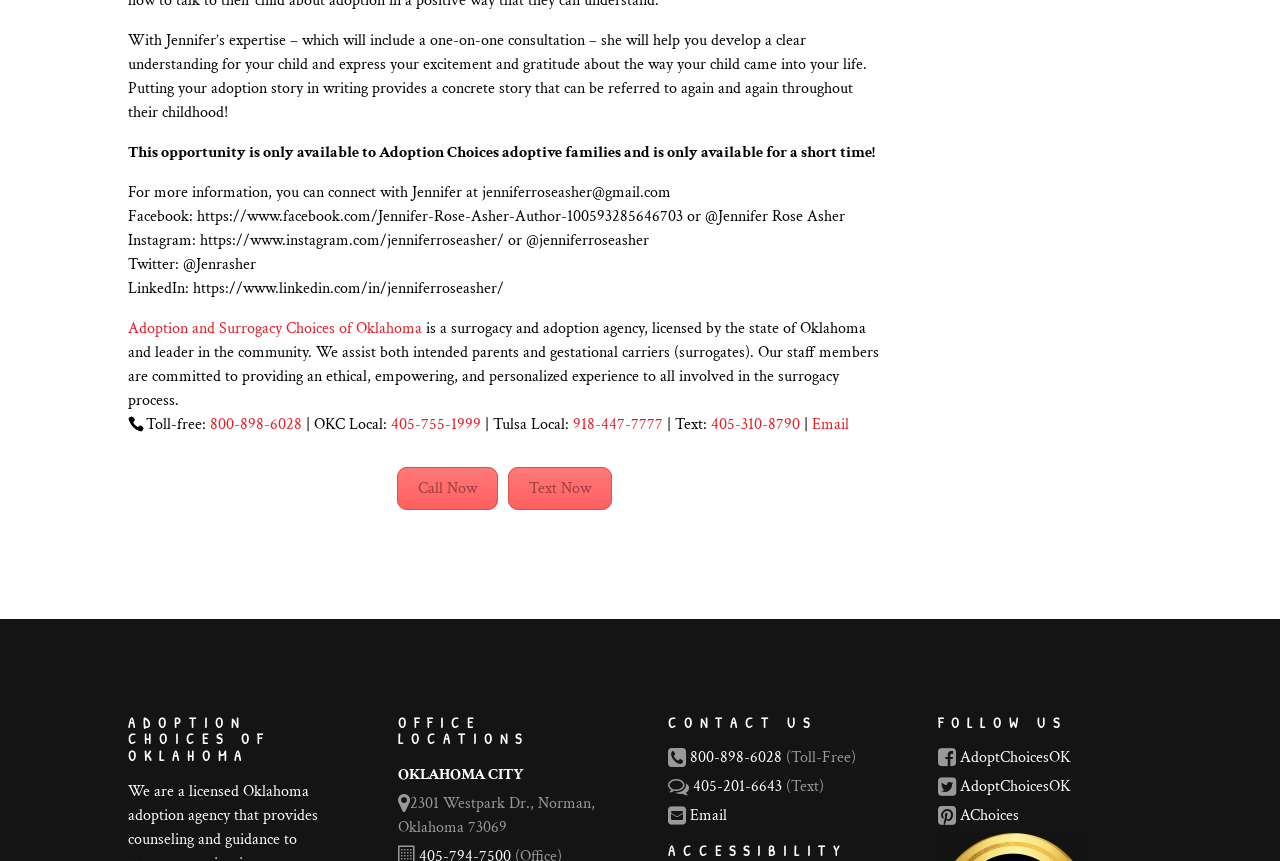Determine the bounding box coordinates for the HTML element mentioned in the following description: "AChoices". The coordinates should be a list of four floats ranging from 0 to 1, represented as [left, top, right, bottom].

[0.75, 0.935, 0.796, 0.96]